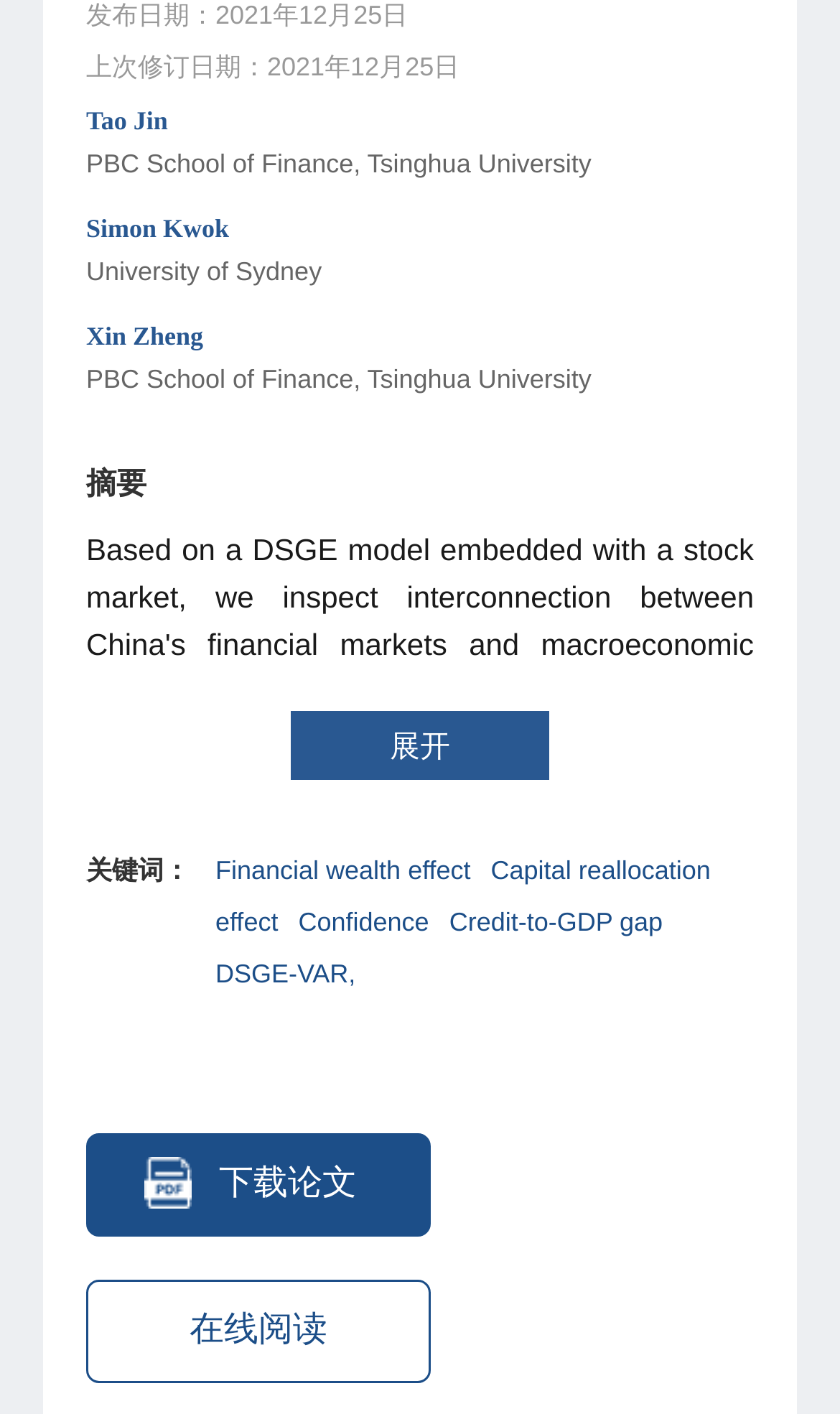Extract the bounding box coordinates of the UI element described by: "CLOUD TALKRADIO". The coordinates should include four float numbers ranging from 0 to 1, e.g., [left, top, right, bottom].

None